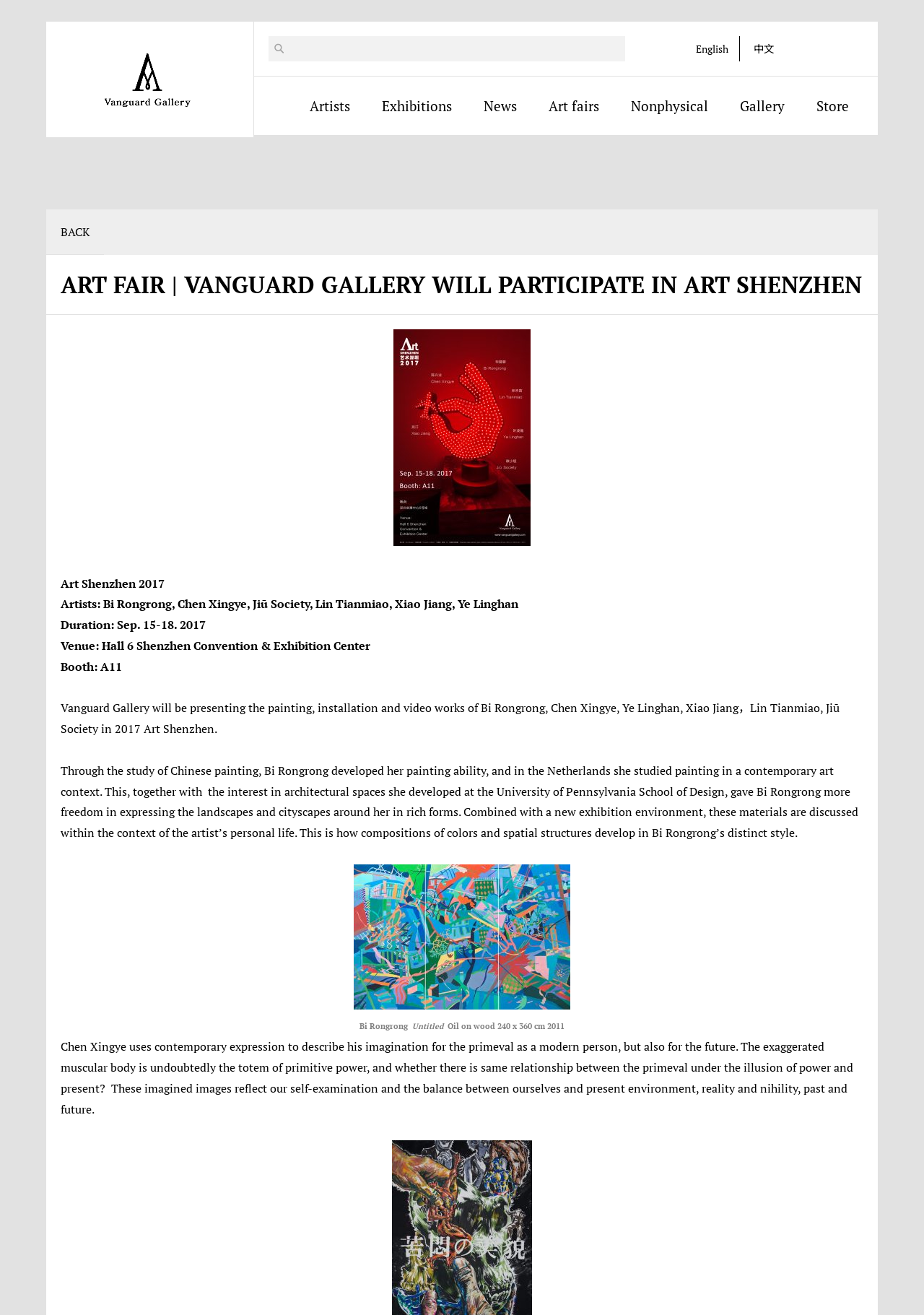Locate the bounding box coordinates of the clickable part needed for the task: "Go back".

[0.05, 0.159, 0.112, 0.194]